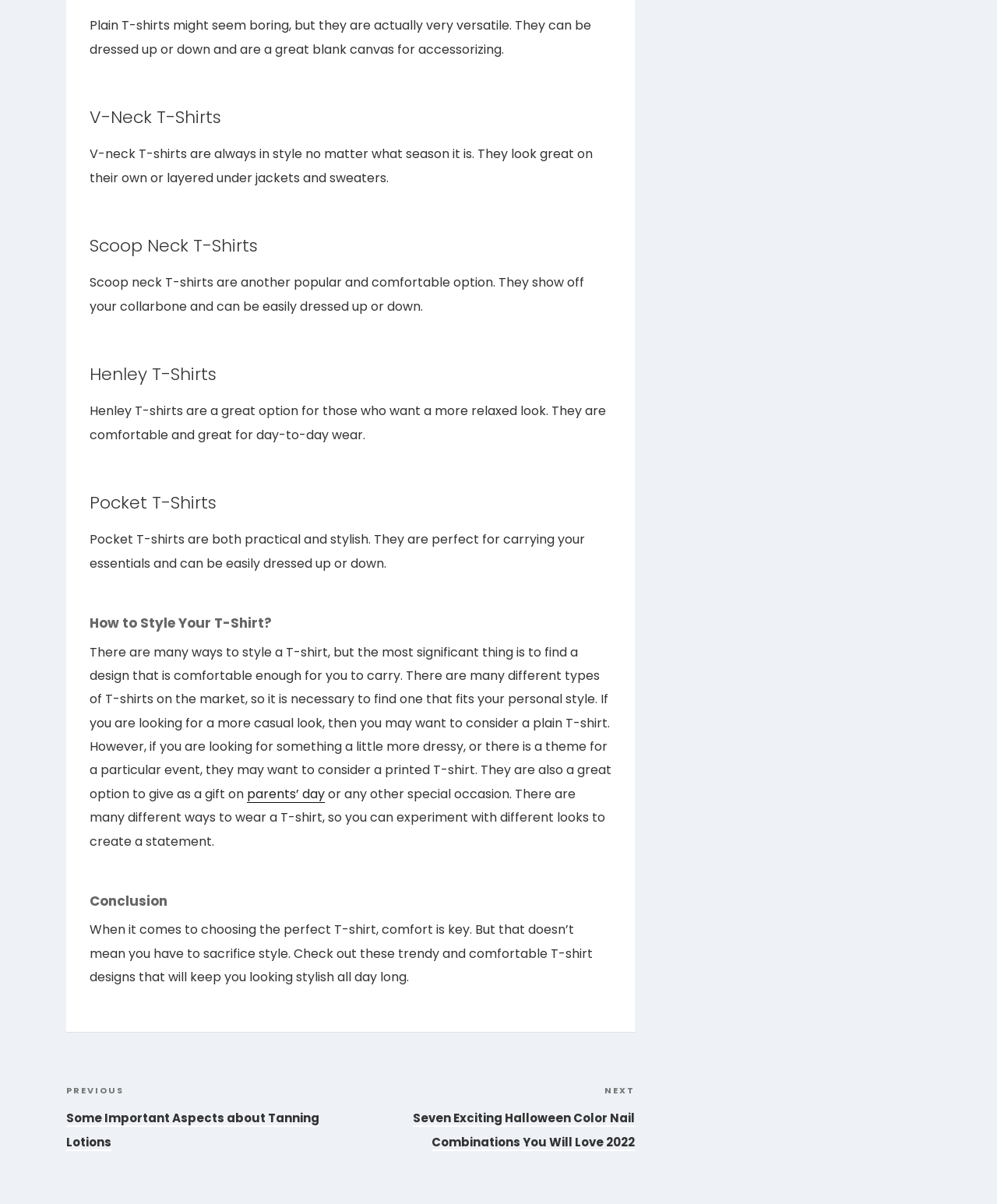Please provide a comprehensive answer to the question below using the information from the image: What is the purpose of the 'Post navigation' section?

The 'Post navigation' section at the bottom of the webpage allows users to navigate to the previous post, 'Some Important Aspects about Tanning Lotions', or the next post, 'Seven Exciting Halloween Color Nail Combinations You Will Love 2022'.